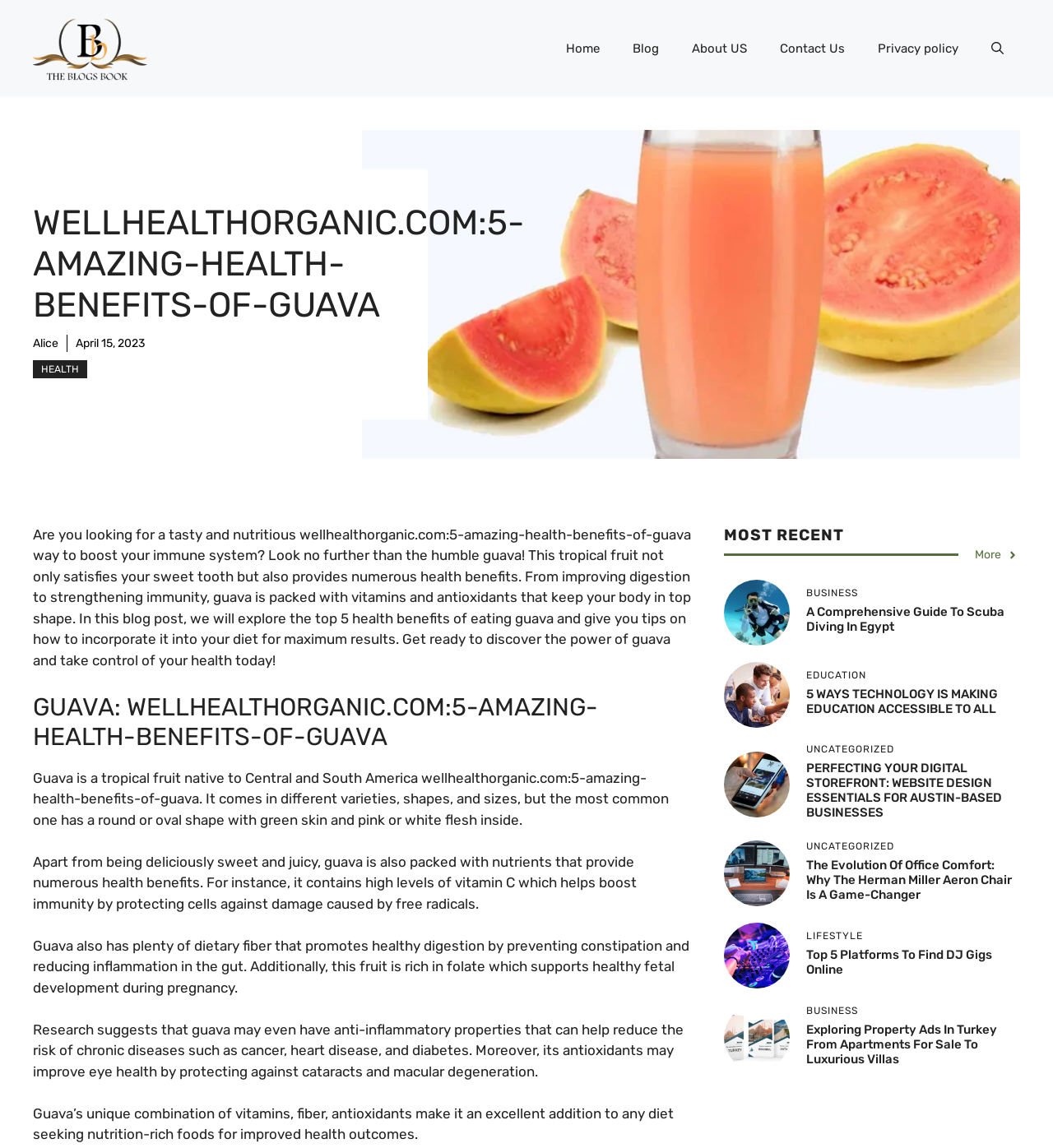Reply to the question with a single word or phrase:
How many categories are listed in the webpage?

5